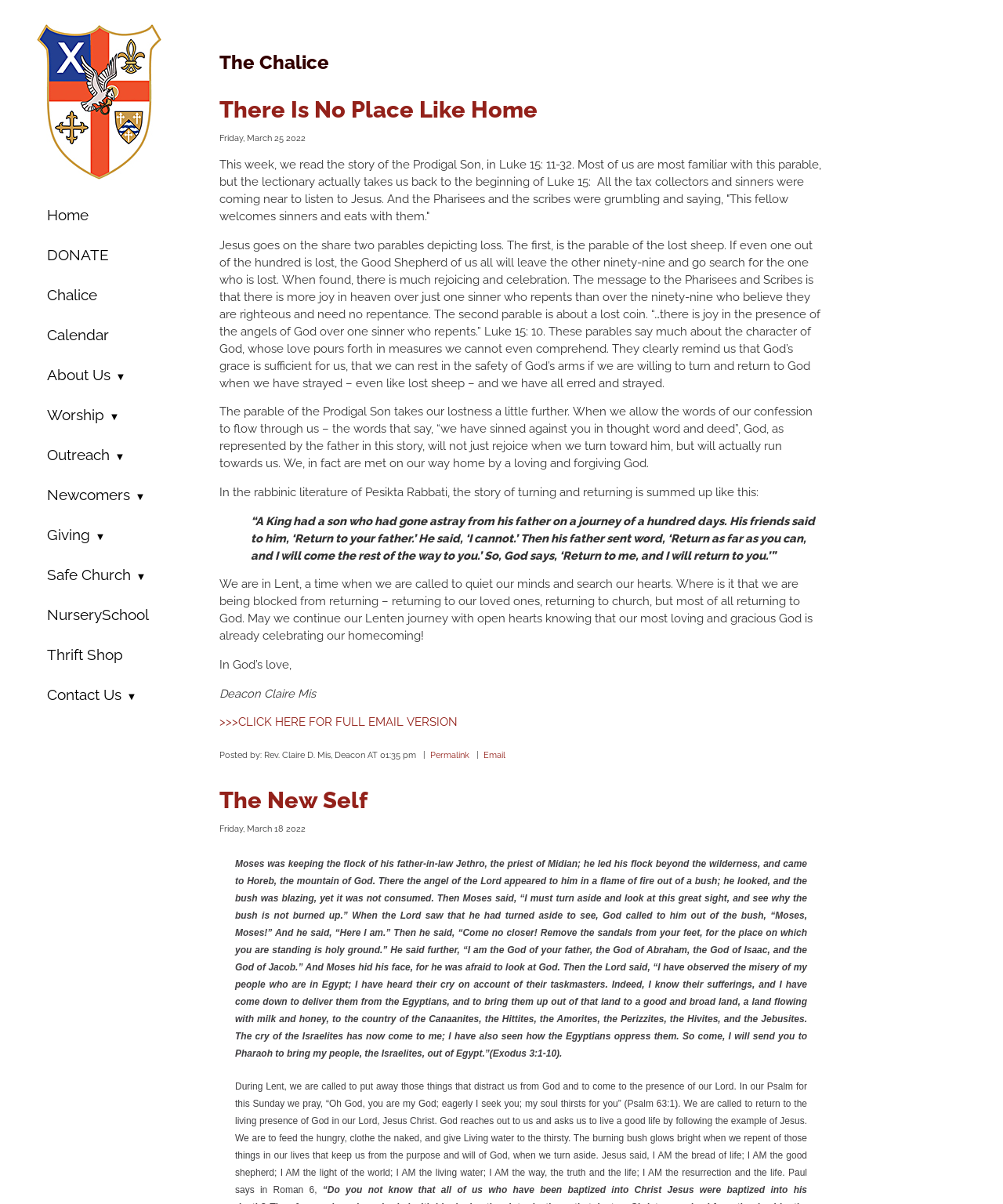Determine the bounding box coordinates for the UI element with the following description: "Contact Us". The coordinates should be four float numbers between 0 and 1, represented as [left, top, right, bottom].

[0.023, 0.561, 0.172, 0.592]